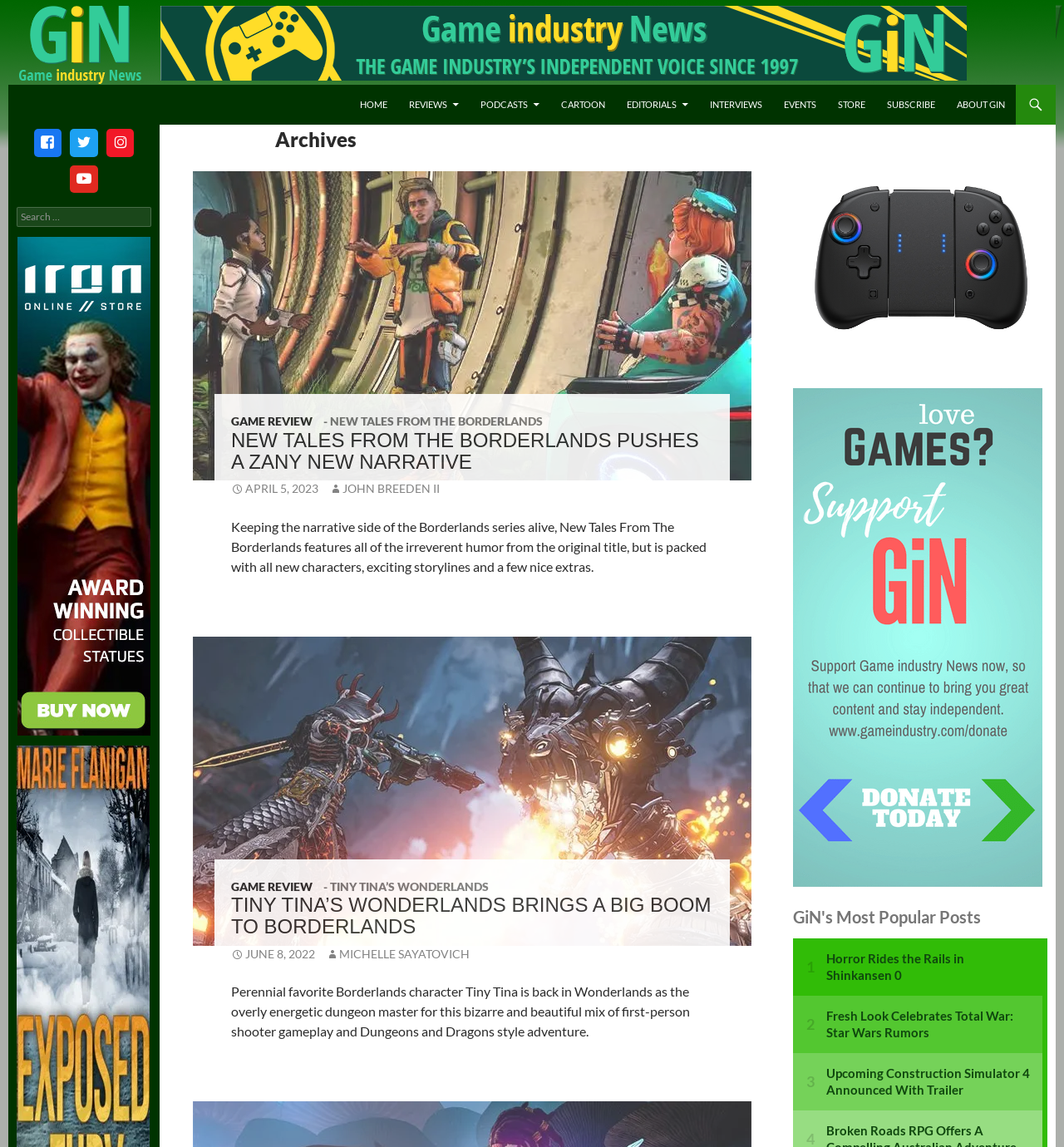Identify and extract the heading text of the webpage.

Game Industry News